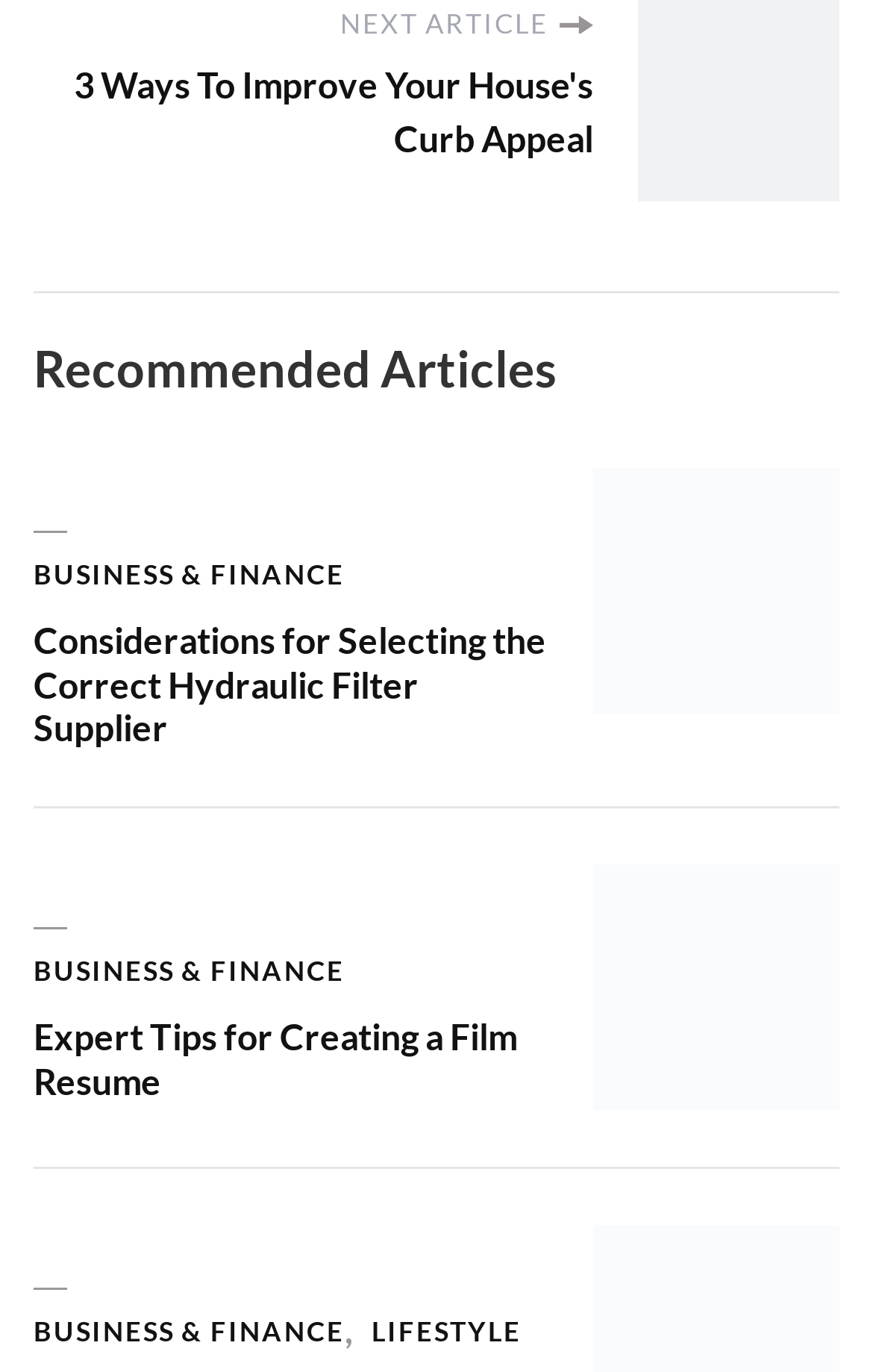How many articles are recommended?
Answer with a single word or phrase by referring to the visual content.

2